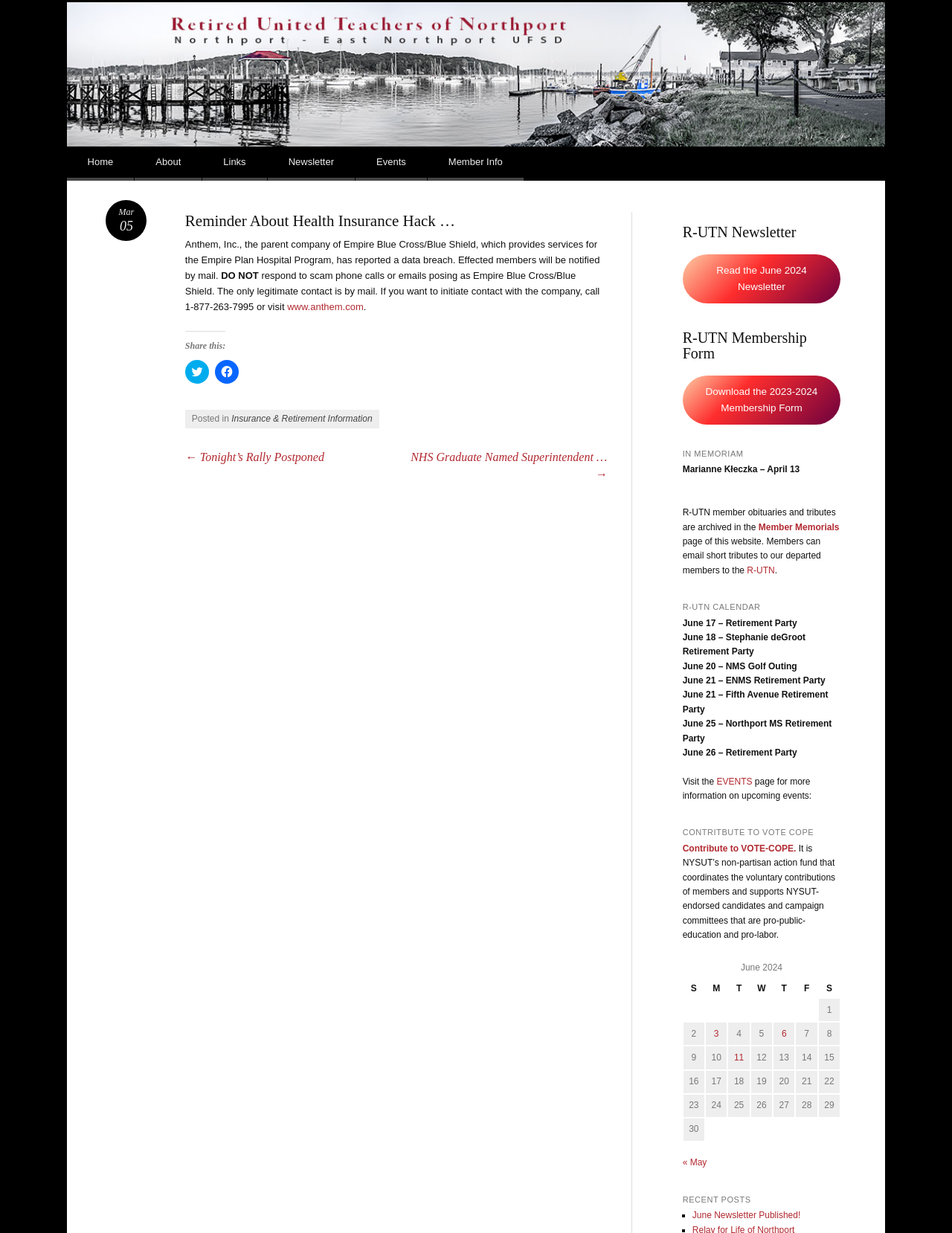Generate the text of the webpage's primary heading.

Retired – United Teachers of Northport